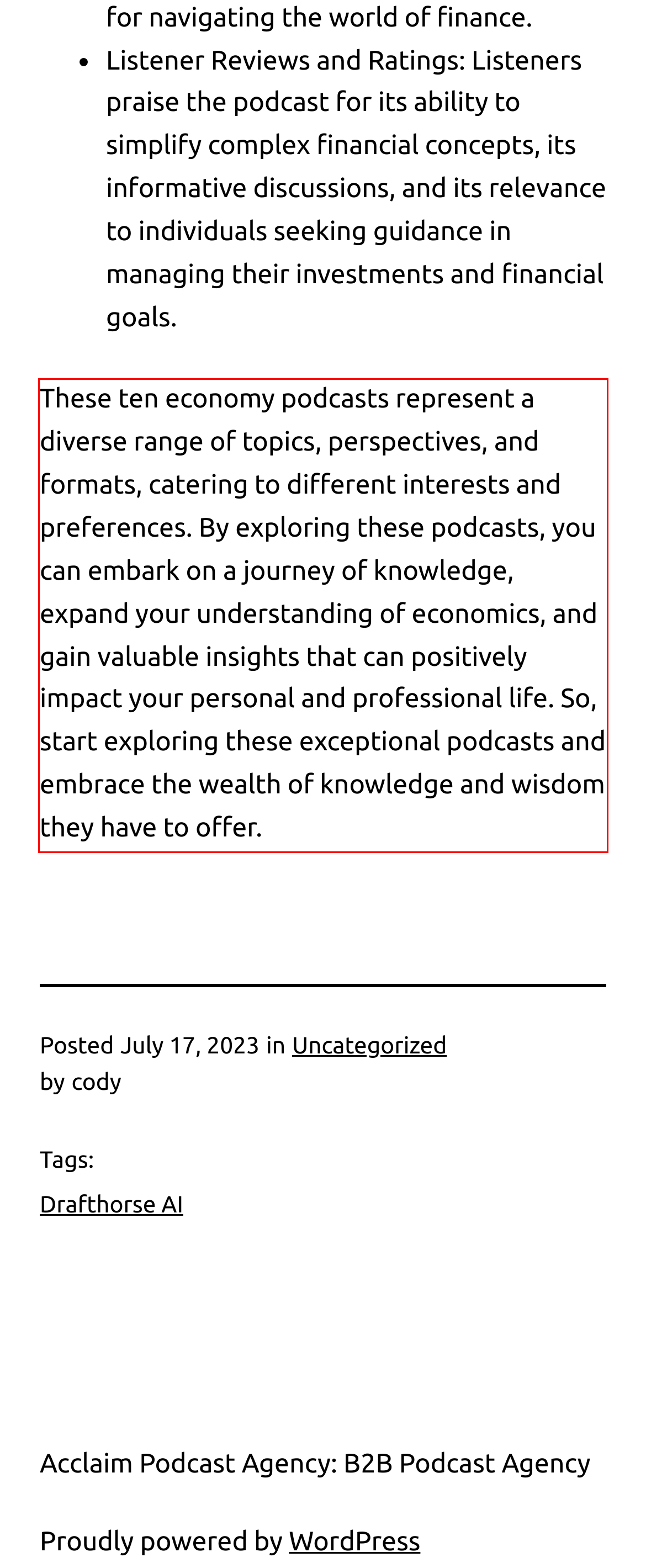Please analyze the provided webpage screenshot and perform OCR to extract the text content from the red rectangle bounding box.

These ten economy podcasts represent a diverse range of topics, perspectives, and formats, catering to different interests and preferences. By exploring these podcasts, you can embark on a journey of knowledge, expand your understanding of economics, and gain valuable insights that can positively impact your personal and professional life. So, start exploring these exceptional podcasts and embrace the wealth of knowledge and wisdom they have to offer.